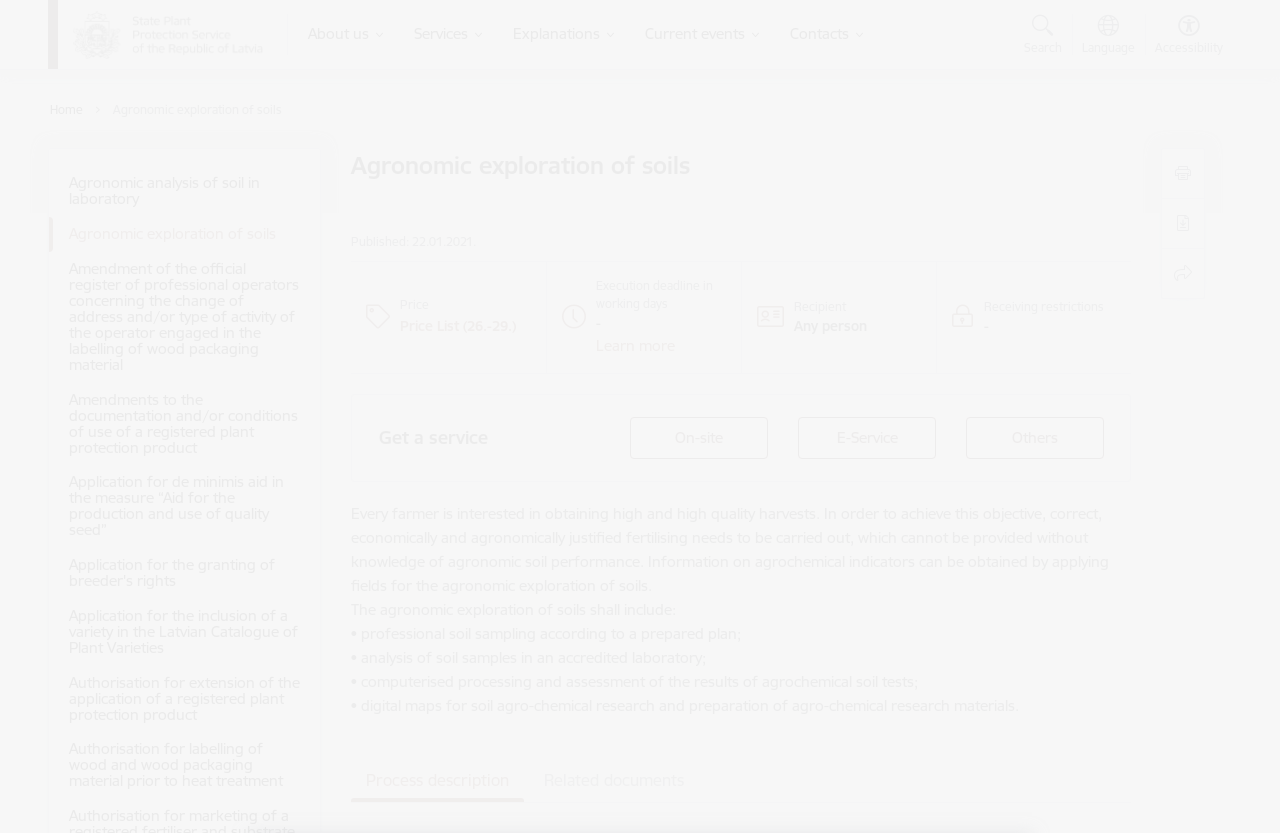Please locate the bounding box coordinates of the element that should be clicked to complete the given instruction: "Change language".

[0.837, 0.017, 0.894, 0.072]